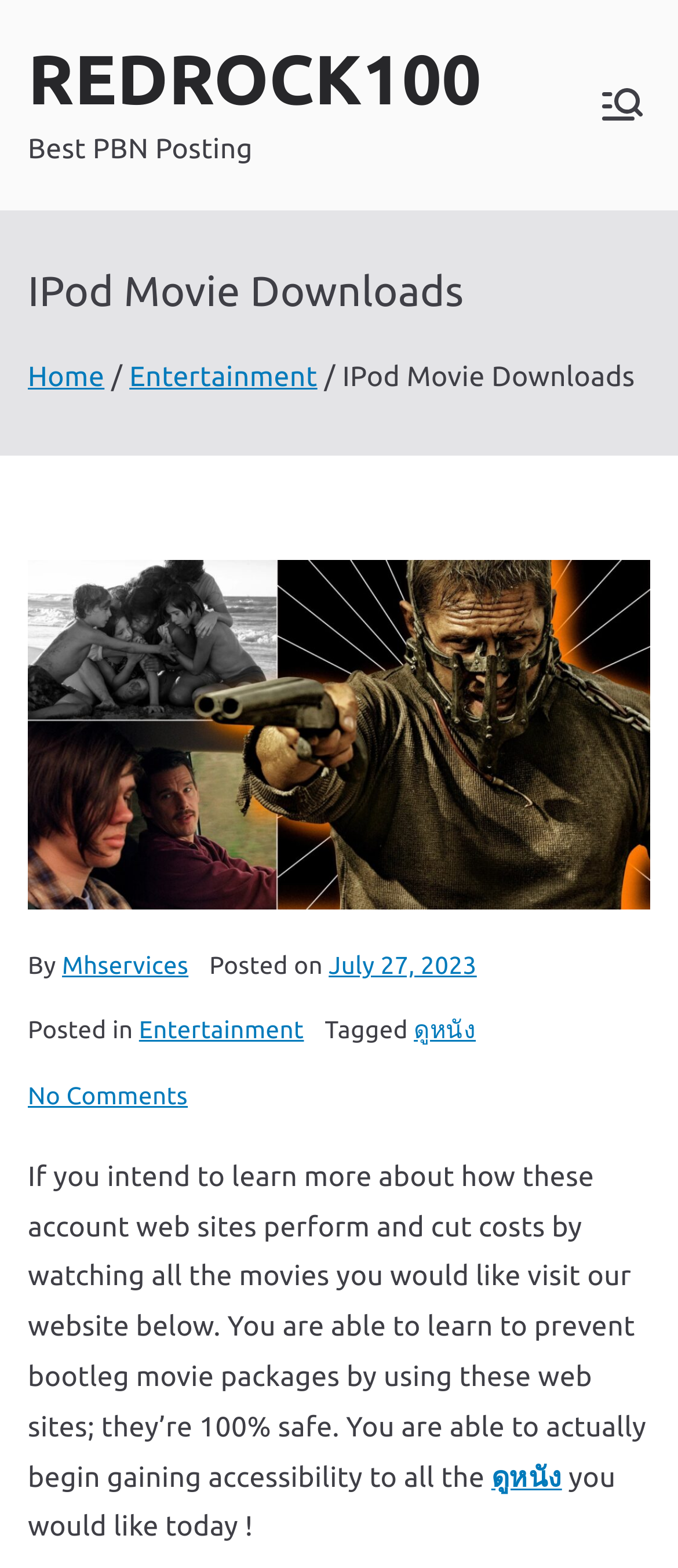Identify the bounding box coordinates of the part that should be clicked to carry out this instruction: "Visit the 'Home' page".

[0.041, 0.231, 0.154, 0.251]